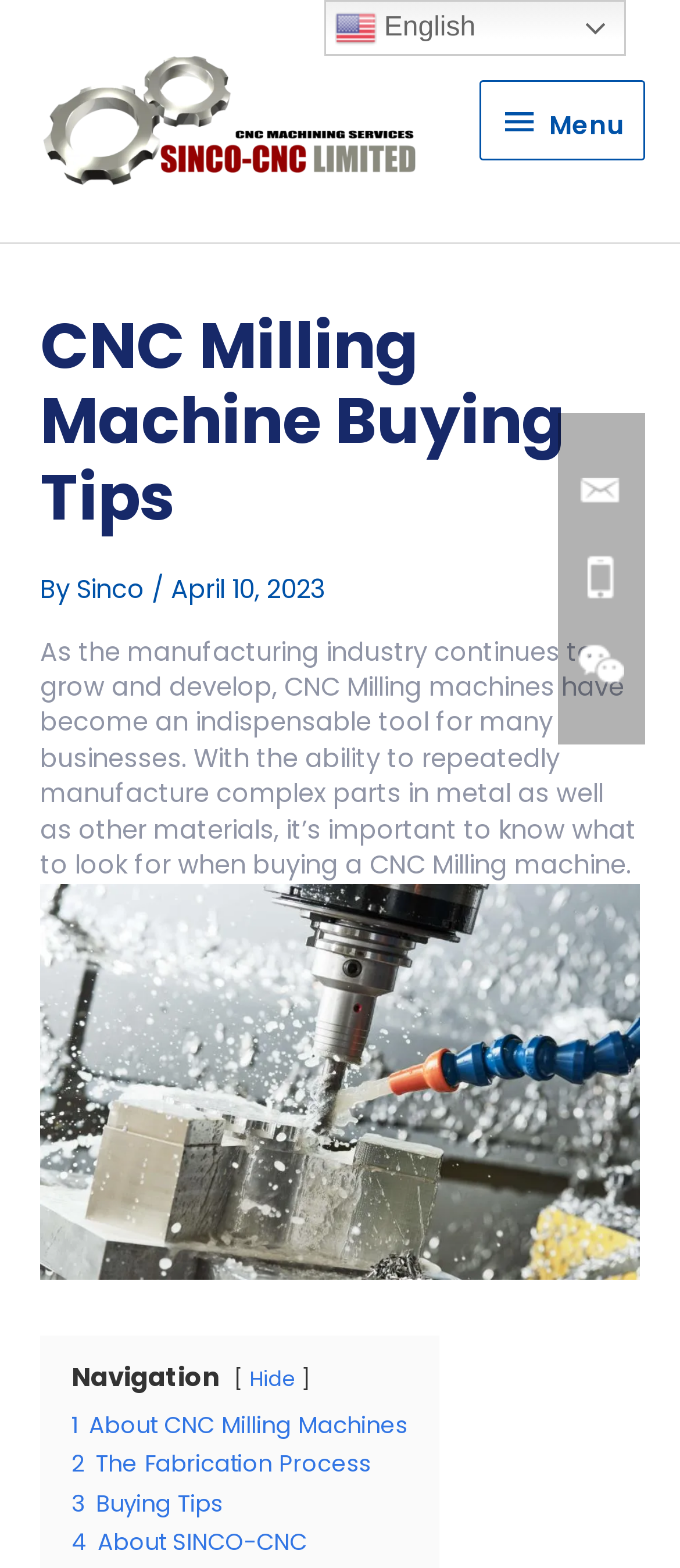What is the language of the website?
Use the information from the image to give a detailed answer to the question.

The language of the website is English, which is indicated by the link 'en English' located at the top right corner of the webpage with a bounding box of [0.476, 0.0, 0.92, 0.036].